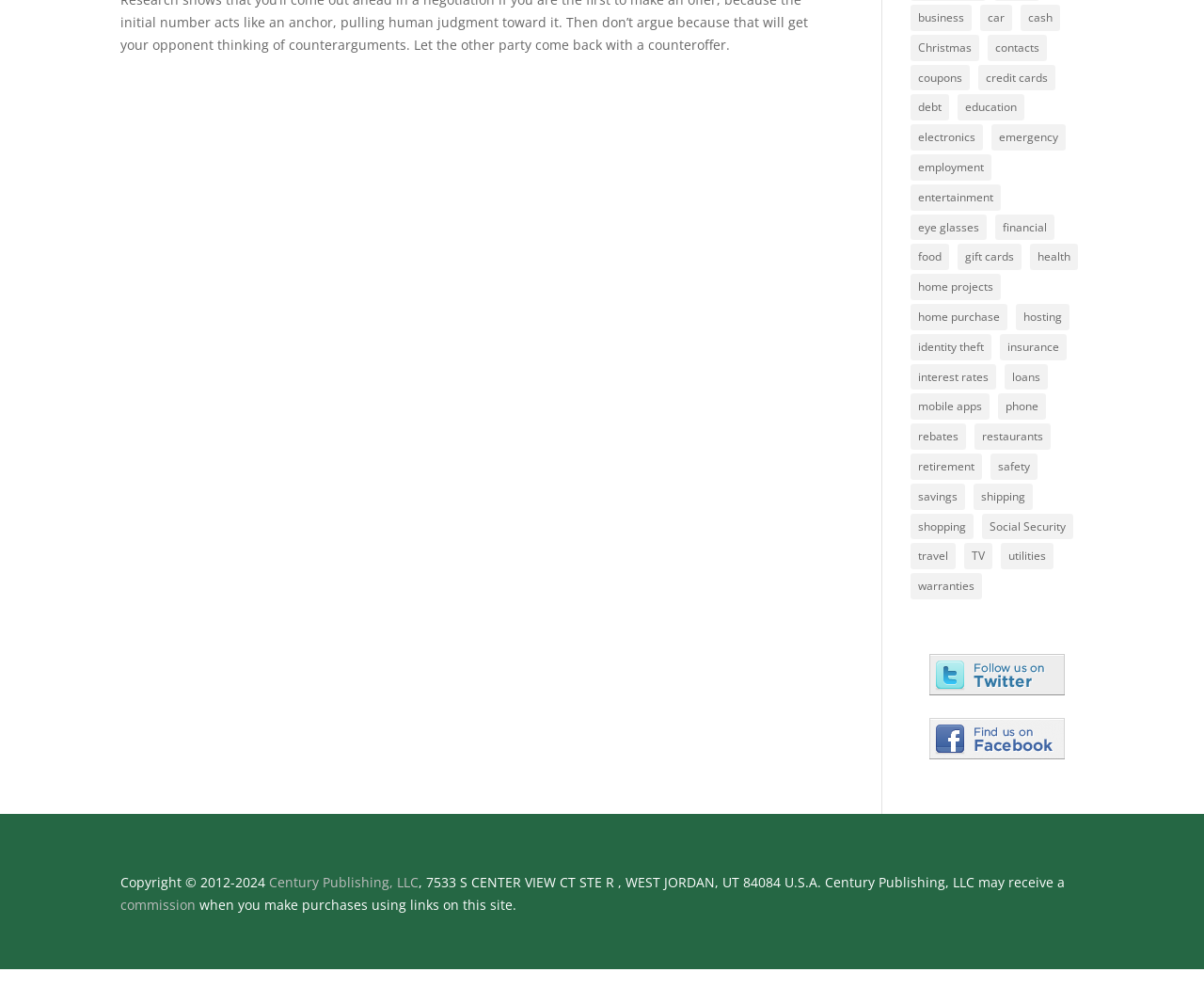Please find the bounding box coordinates in the format (top-left x, top-left y, bottom-right x, bottom-right y) for the given element description. Ensure the coordinates are floating point numbers between 0 and 1. Description: education

[0.795, 0.096, 0.851, 0.122]